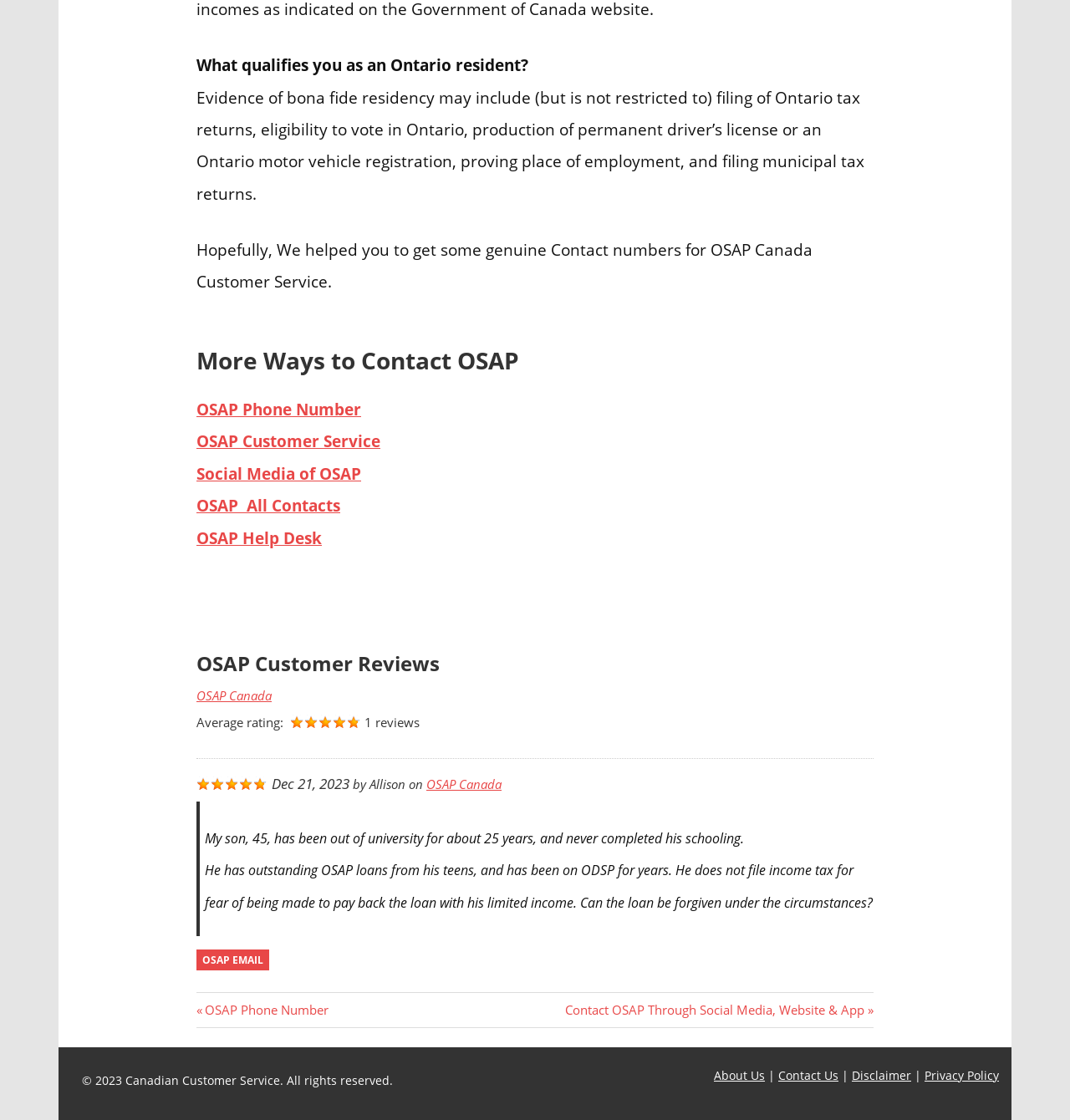What is the name of the person who wrote the review?
Kindly offer a detailed explanation using the data available in the image.

The name of the person who wrote the review is mentioned in the text 'by Allison' which is part of the review section.